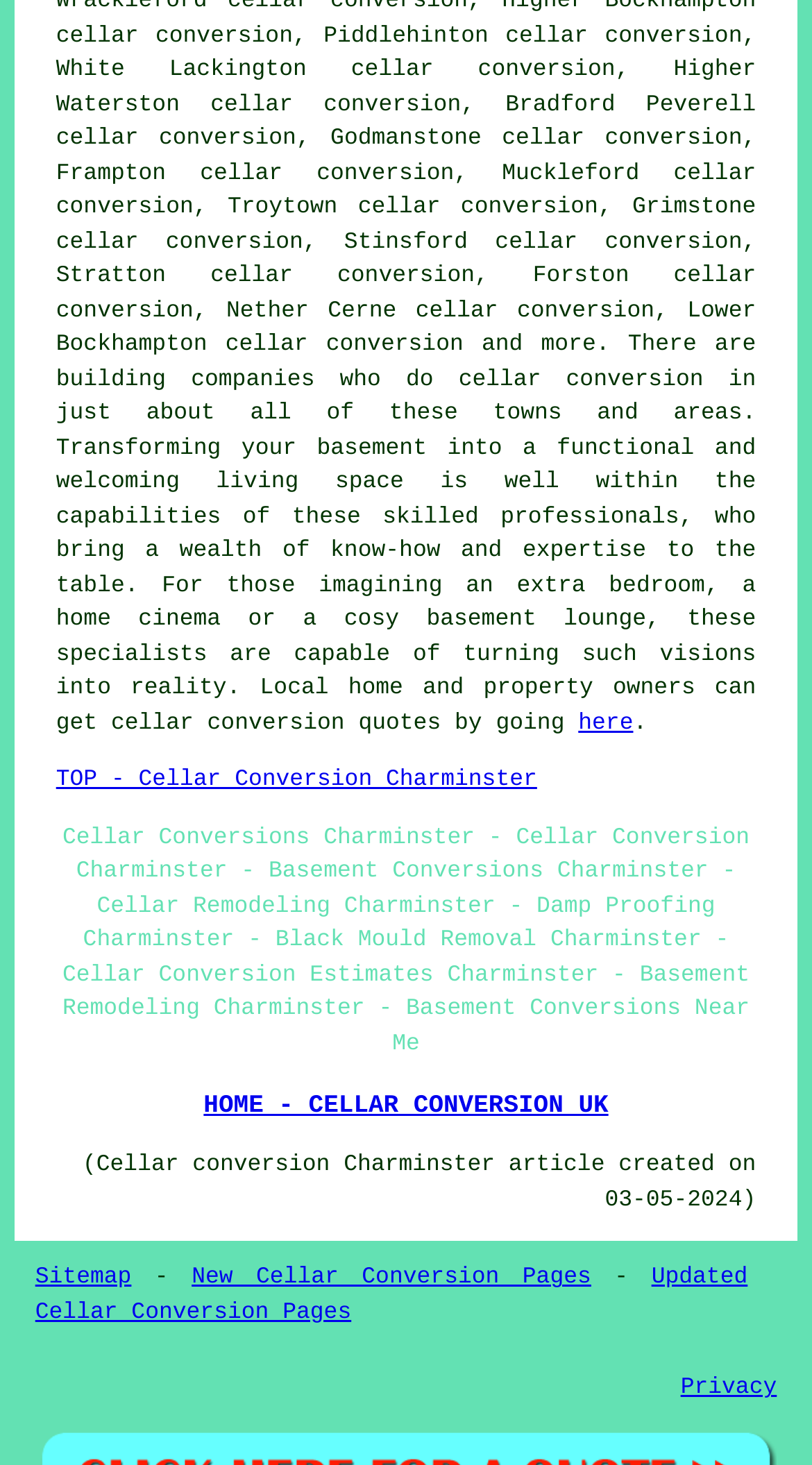How can local home owners get quotes?
From the details in the image, answer the question comprehensively.

According to the webpage, local home and property owners can get cellar conversion quotes by clicking on the link 'here', which is mentioned in the text 'Local home and property owners can get cellar conversion quotes by going...'.